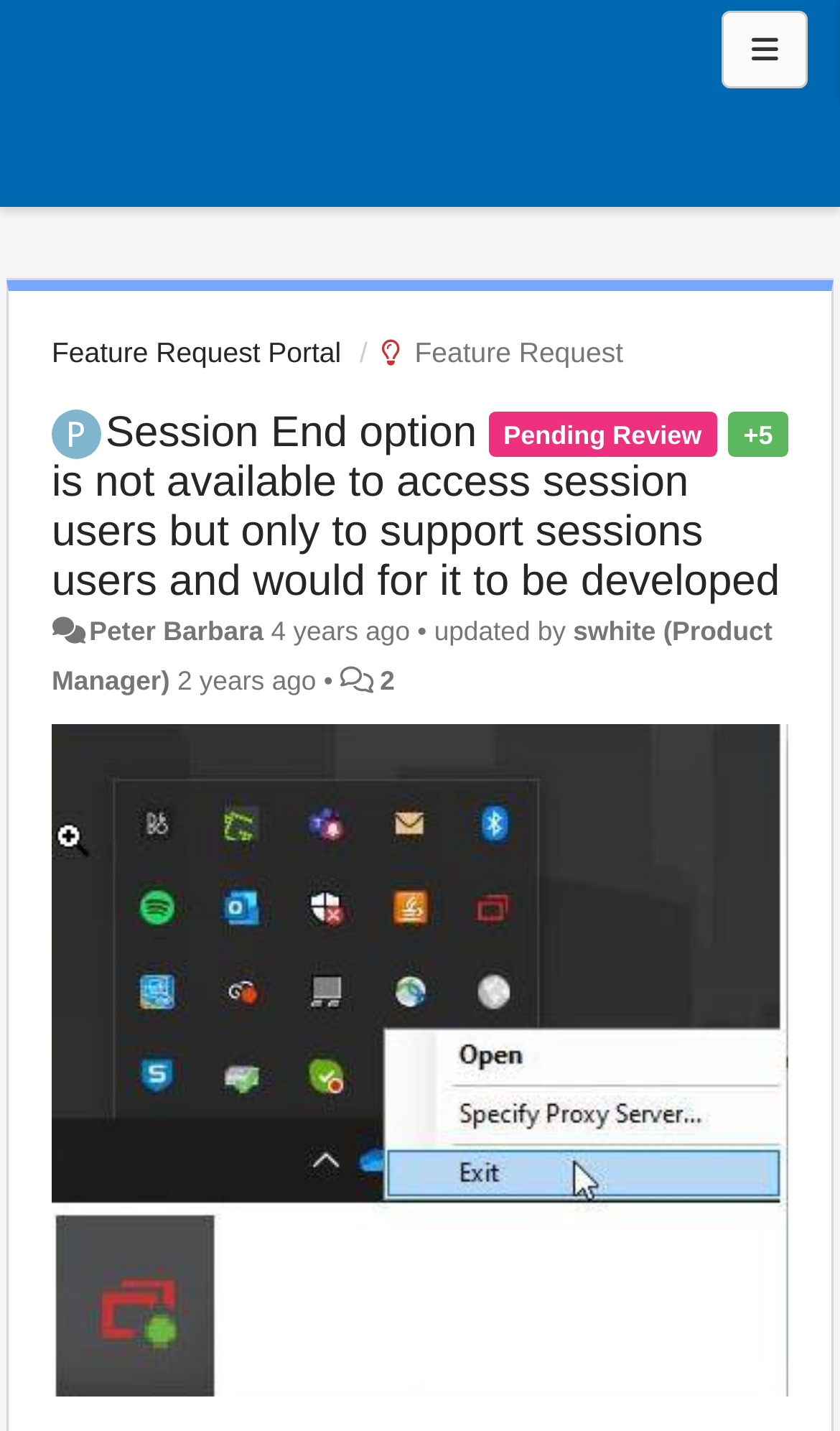Detail the various sections and features present on the webpage.

The webpage appears to be a feature request portal, specifically focused on a particular issue related to session end options. At the top left, there is a link with no text, followed by a "Menu" button to the right. Below these elements, there is a link to the "Feature Request Portal" and a generic element labeled "Feature Request".

On the left side, there is an image, and below it, a heading that describes the issue: "Session End option is not available to access session users but only to support sessions users and would for it to be developed". This heading is also a link. To the right of the heading, there is a link to the author's name, "Peter Barbara", along with the text "4 years ago" and an update indicator.

Below this section, there is a link to the name "swhite (Product Manager)" with the text "updated by" and a timestamp "2 years ago". Further down, there is a link with the text "2" and another update indicator. The page also features a large image, labeled "Image 803", which takes up most of the bottom section.